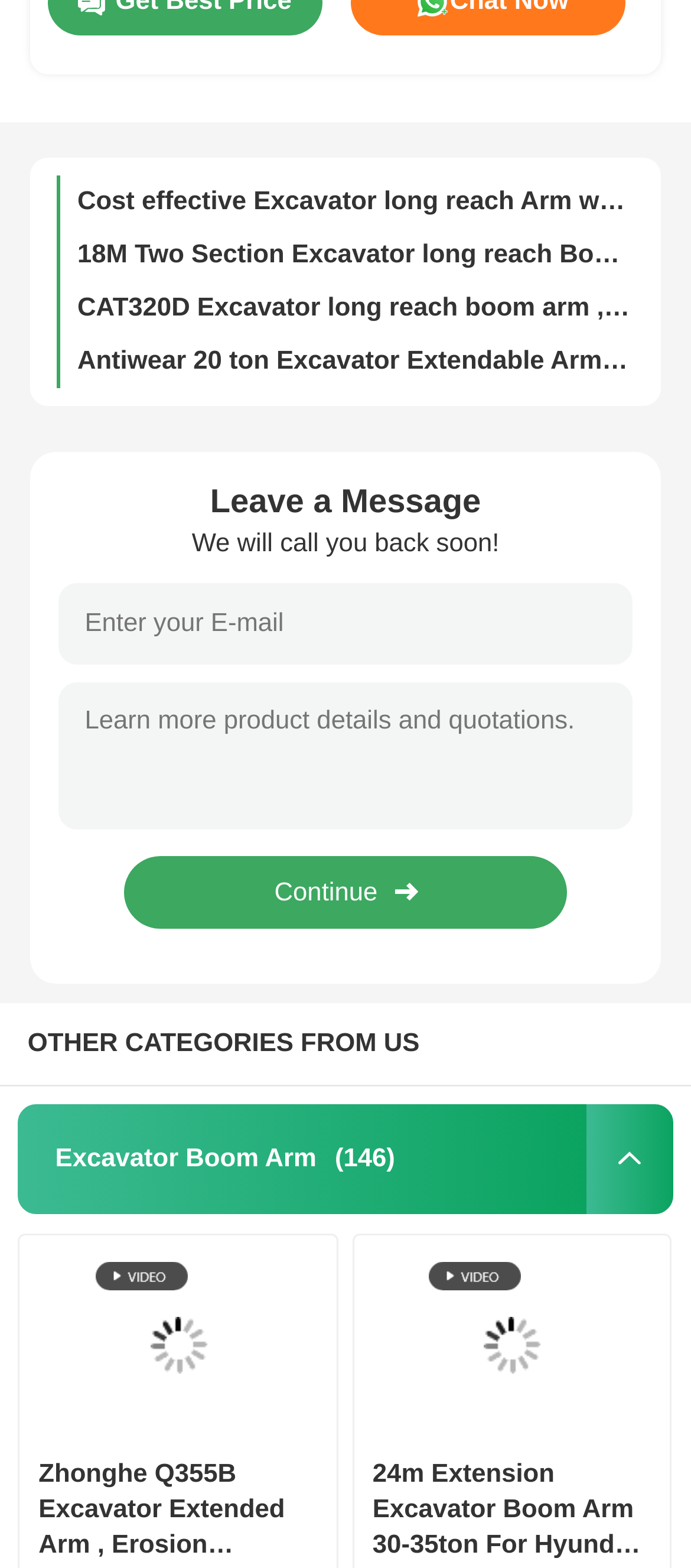Predict the bounding box of the UI element based on this description: "Excavator Thumb Bucket".

[0.08, 0.894, 0.92, 0.956]